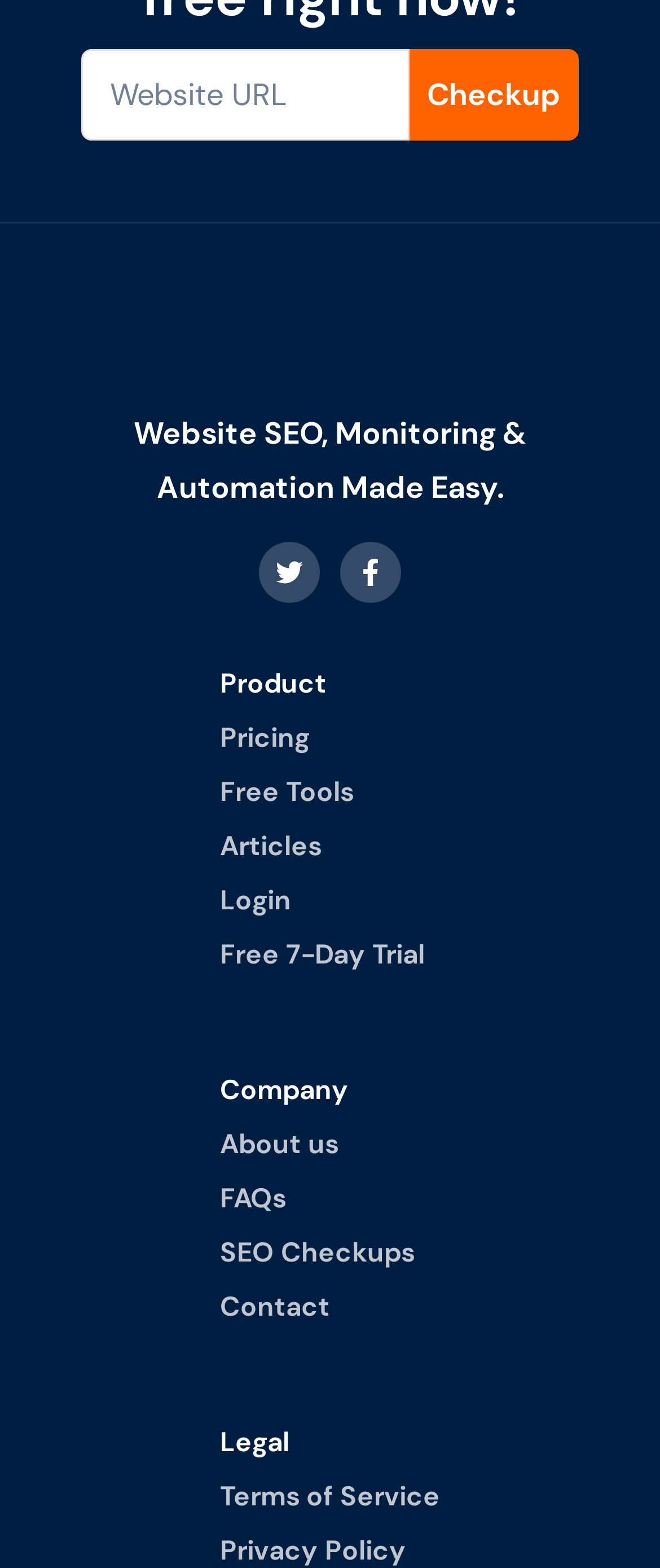Determine the bounding box coordinates of the clickable region to follow the instruction: "Visit Twitter".

[0.392, 0.346, 0.485, 0.385]